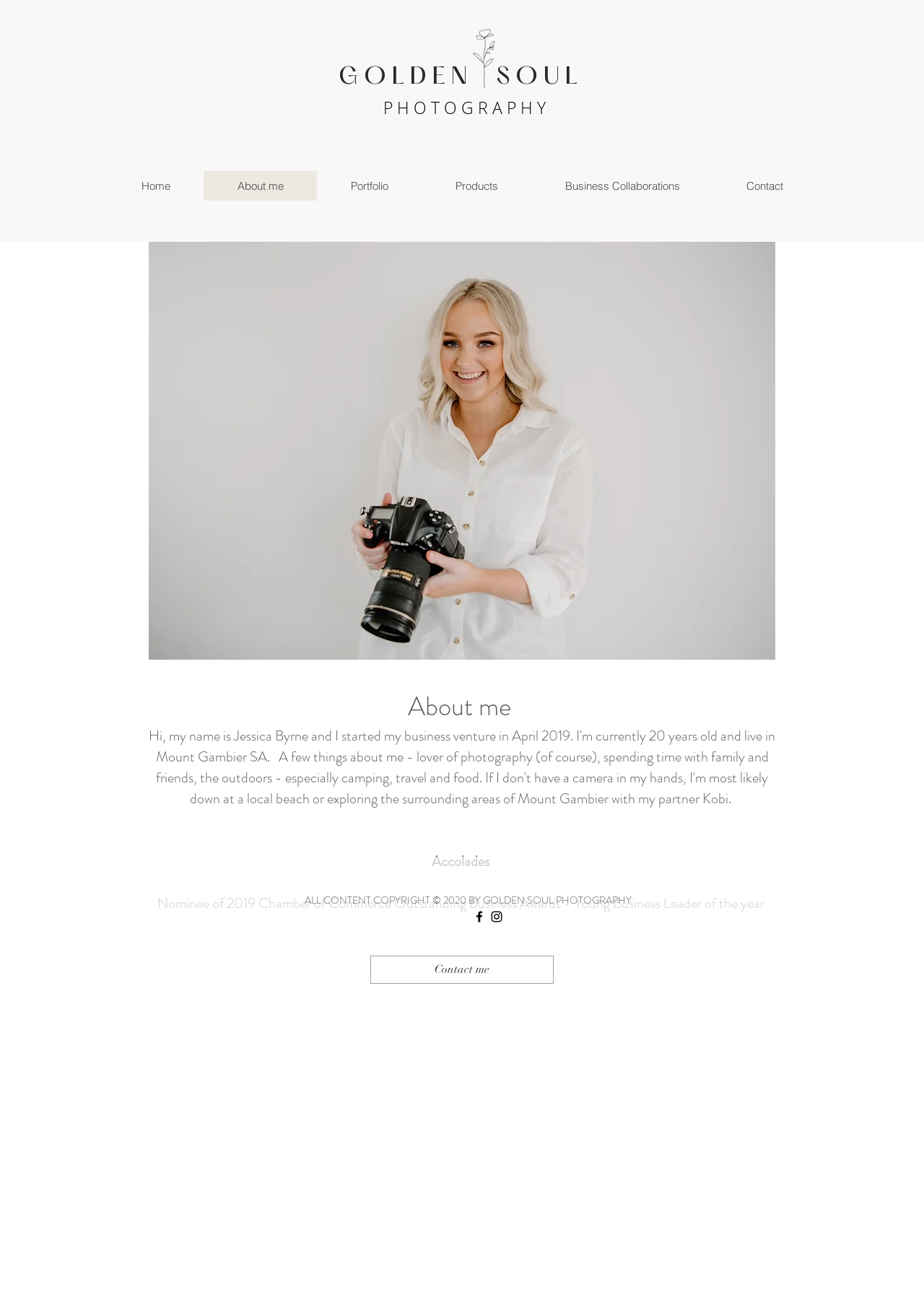What is the photographer's profession?
Observe the image and answer the question with a one-word or short phrase response.

Photography